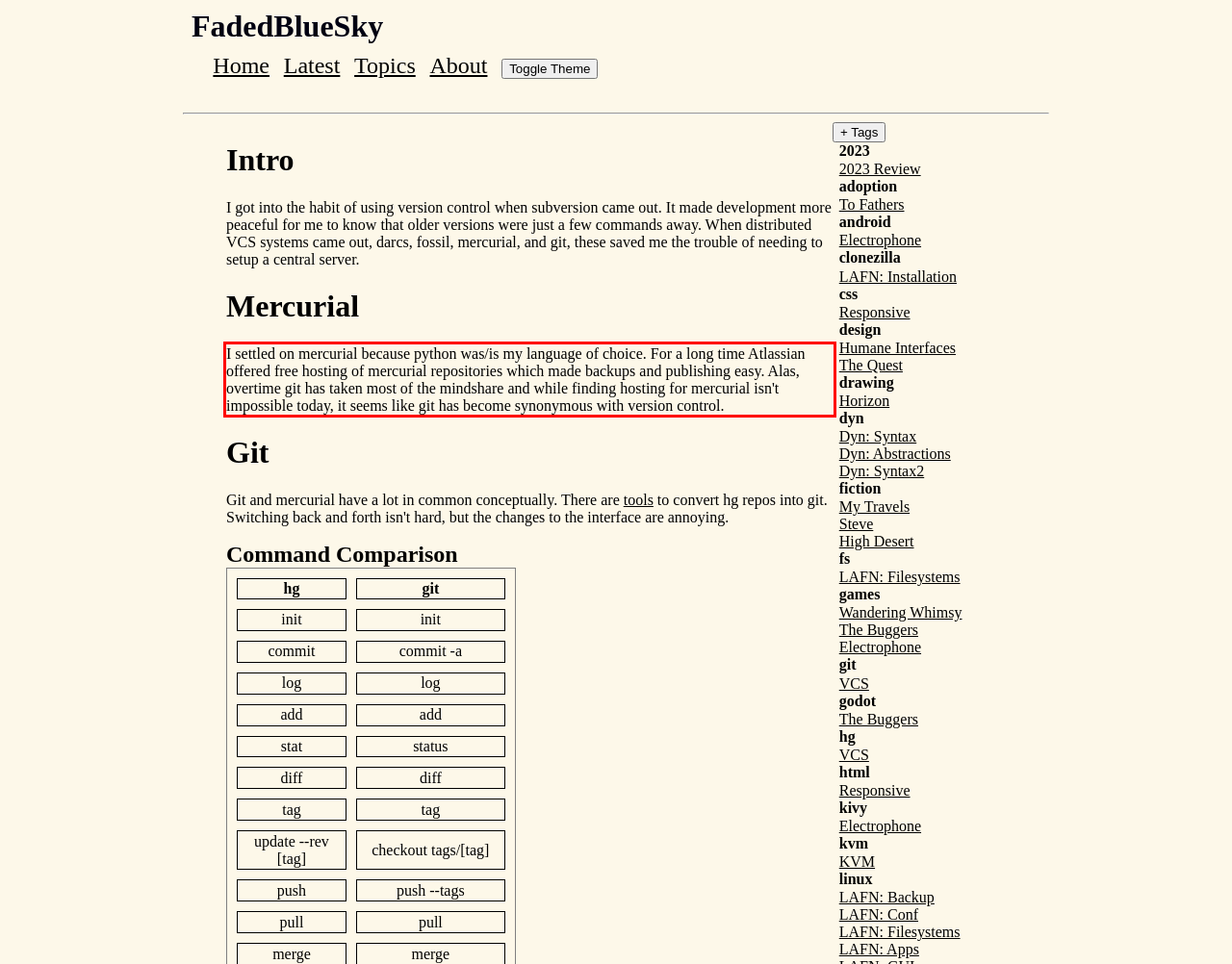By examining the provided screenshot of a webpage, recognize the text within the red bounding box and generate its text content.

I settled on mercurial because python was/is my language of choice. For a long time Atlassian offered free hosting of mercurial repositories which made backups and publishing easy. Alas, overtime git has taken most of the mindshare and while finding hosting for mercurial isn't impossible today, it seems like git has become synonymous with version control.